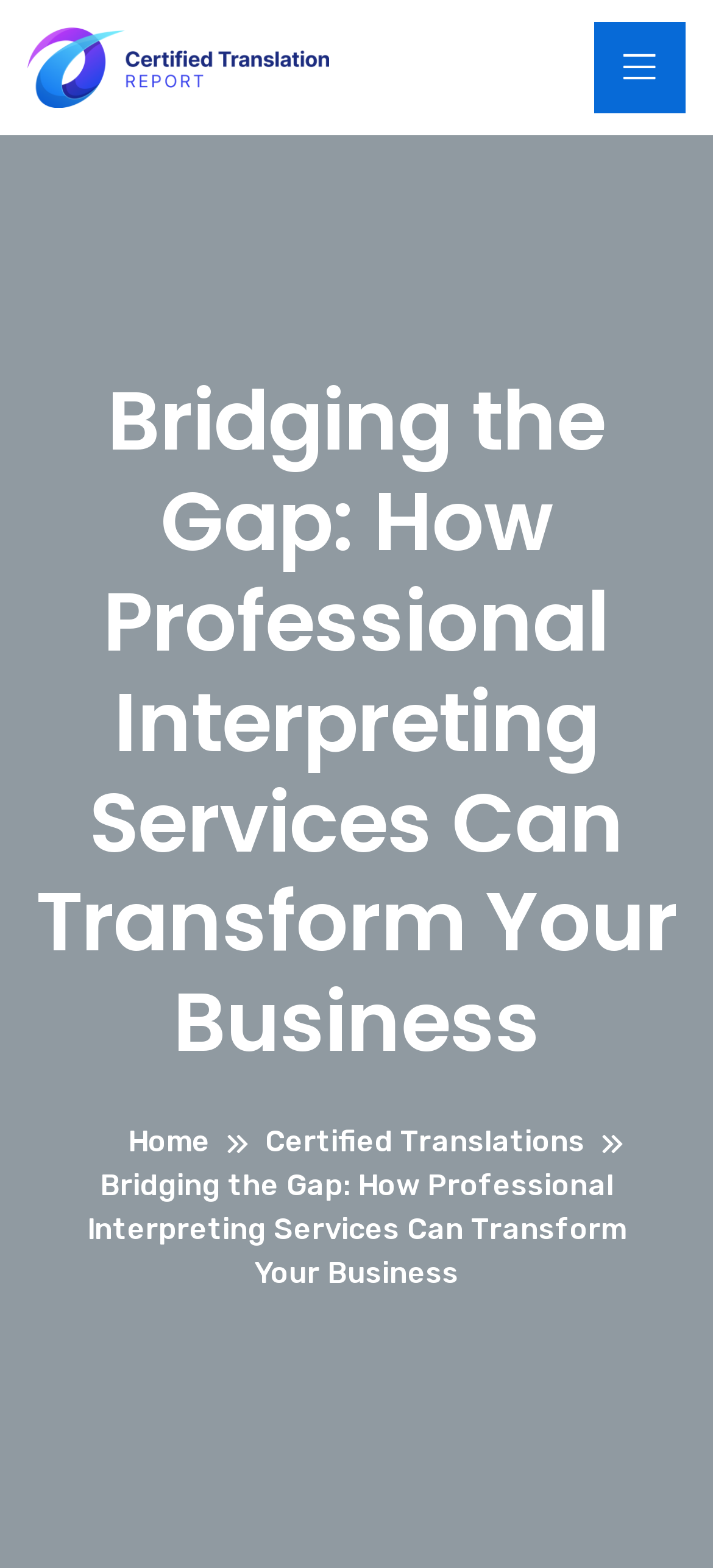Locate the bounding box of the UI element defined by this description: "alt="Certified Translation Report Logo"". The coordinates should be given as four float numbers between 0 and 1, formatted as [left, top, right, bottom].

[0.038, 0.018, 0.462, 0.069]